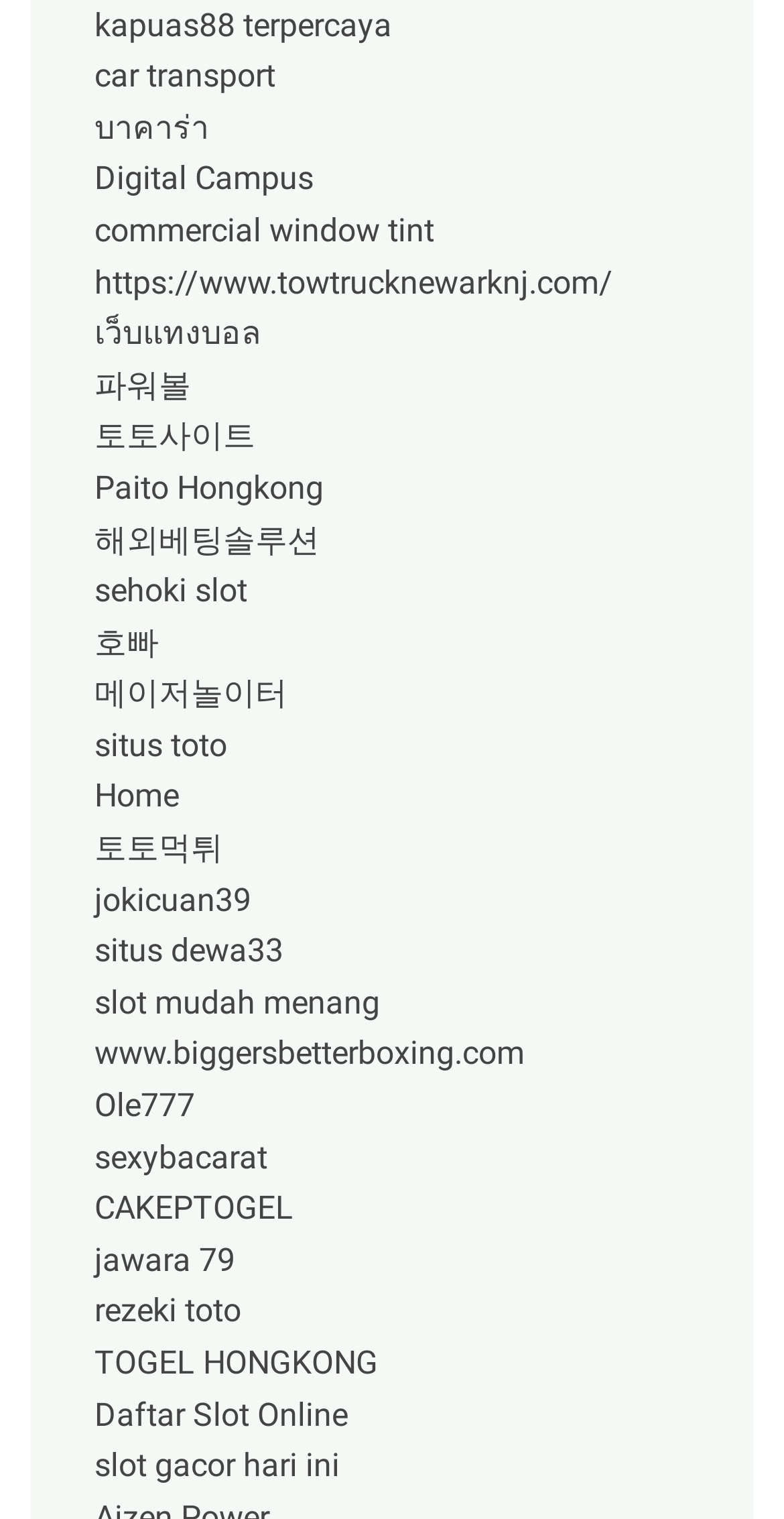Find the bounding box coordinates of the clickable area required to complete the following action: "click on kapuas88 terpercaya".

[0.121, 0.003, 0.5, 0.029]